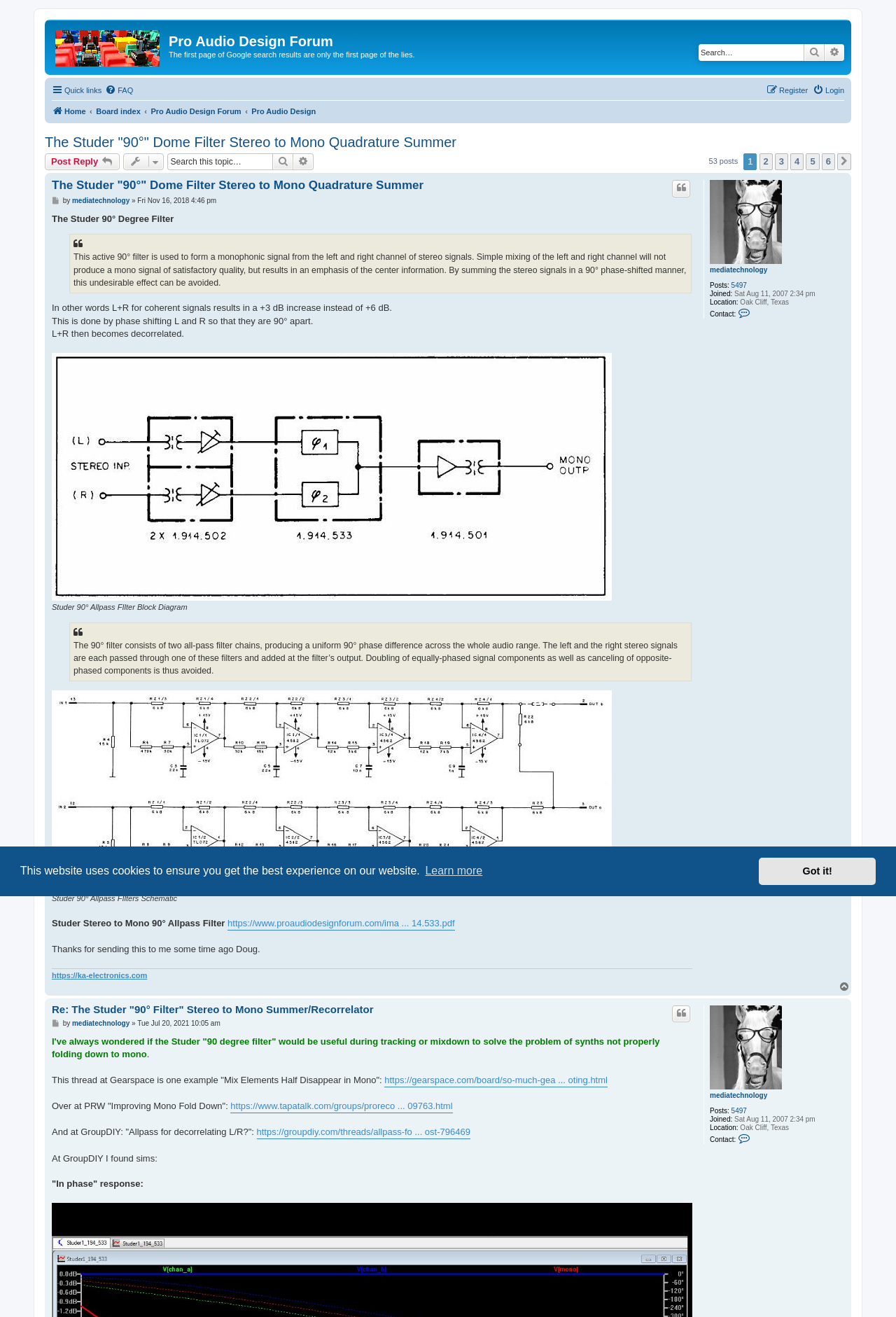What is the location of the person who started this topic?
Please answer the question with as much detail and depth as you can.

The location of the person who started this topic is Oak Cliff, Texas, which can be found in the description list detail section of the webpage.